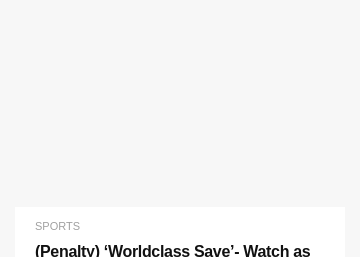Generate an elaborate caption for the image.

The image accompanies an article titled "(Penalty) ‘Worldclass Save’- Watch as Andra Onana saves Manchester United Deadline Penalty." It highlights a remarkable moment in a recent match where Manchester United's goalkeeper, Andra Onana, executed an incredible save during a penalty kick. The article is categorized under the SPORTS section and provides insights into the game, significant plays, and player performances. Readers can expect to see updates and discussions regarding Manchester United's season and related events.